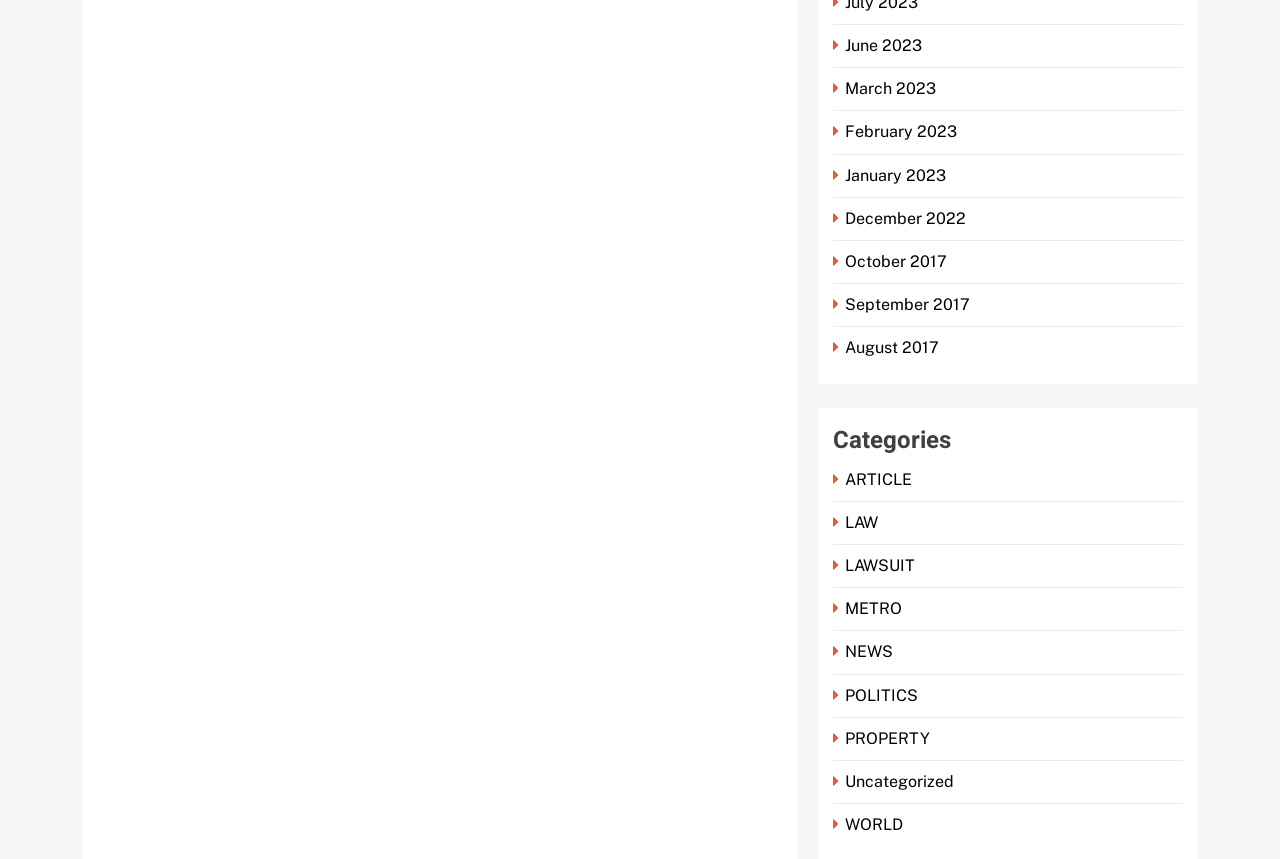Answer the question briefly using a single word or phrase: 
How many months are listed on the webpage?

9